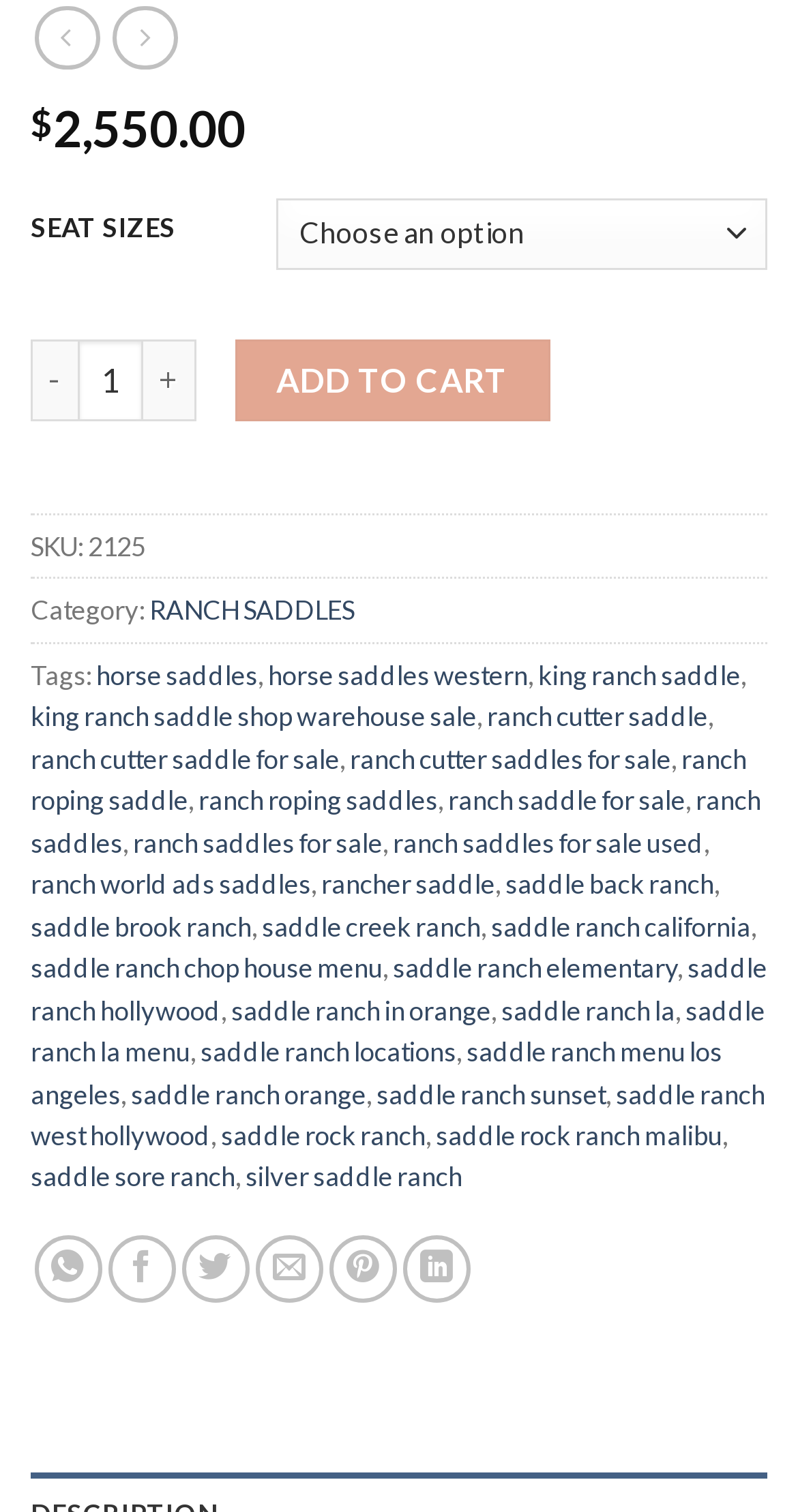What is the price of the product?
Using the image, answer in one word or phrase.

$2,550.00